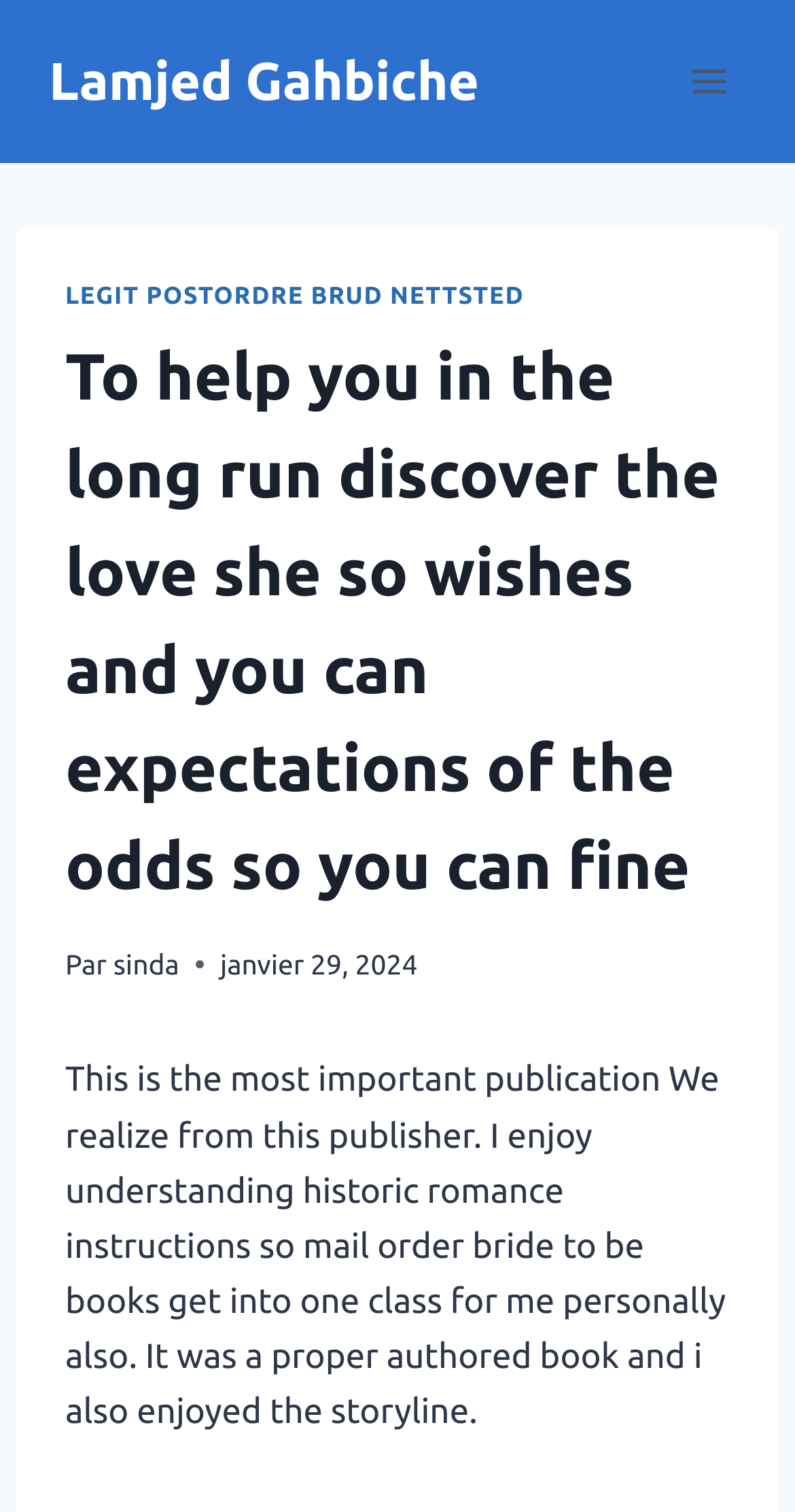Identify the bounding box coordinates for the UI element described as follows: legit postordre brud nettsted. Use the format (top-left x, top-left y, bottom-right x, bottom-right y) and ensure all values are floating point numbers between 0 and 1.

[0.082, 0.187, 0.659, 0.205]